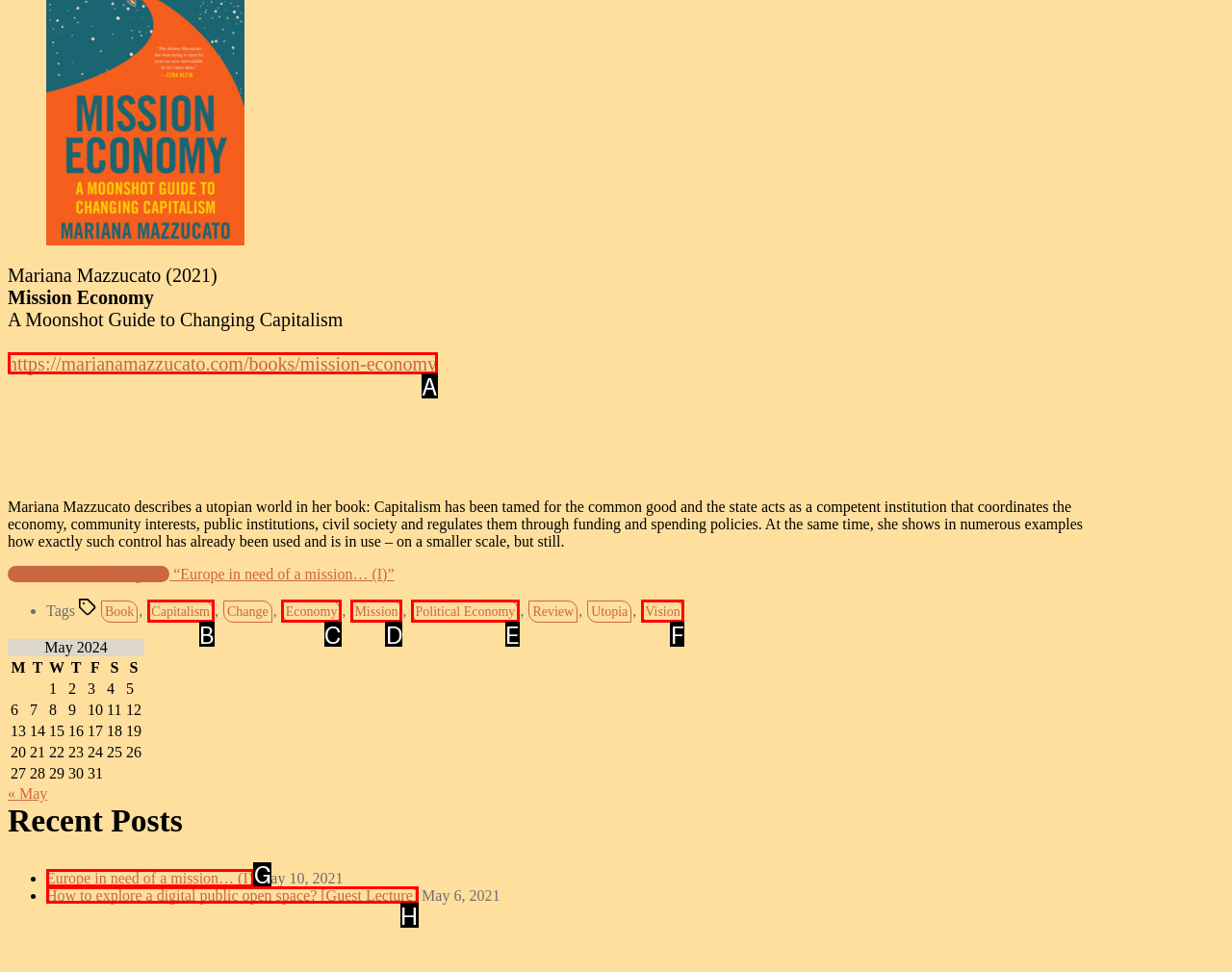For the instruction: Read the recent post about Europe in need of a mission, determine the appropriate UI element to click from the given options. Respond with the letter corresponding to the correct choice.

G